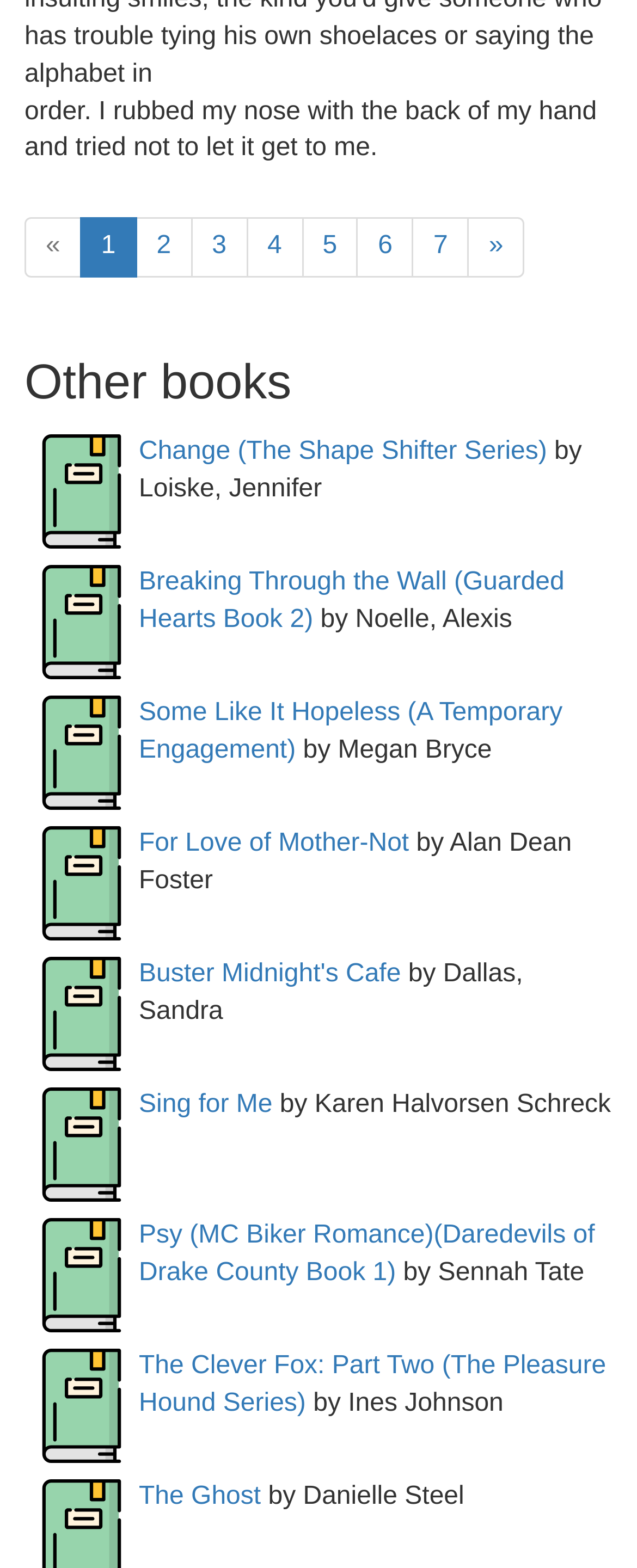Determine the bounding box coordinates for the clickable element required to fulfill the instruction: "view book details of 'Change (The Shape Shifter Series)'". Provide the coordinates as four float numbers between 0 and 1, i.e., [left, top, right, bottom].

[0.218, 0.279, 0.859, 0.297]